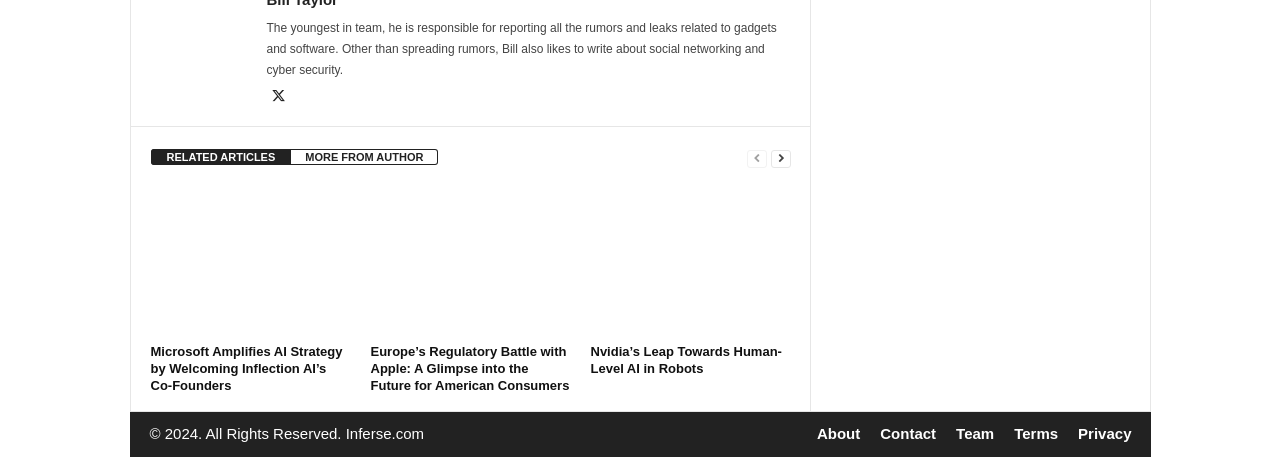Based on the element description, predict the bounding box coordinates (top-left x, top-left y, bottom-right x, bottom-right y) for the UI element in the screenshot: MORE FROM AUTHOR

[0.228, 0.325, 0.343, 0.36]